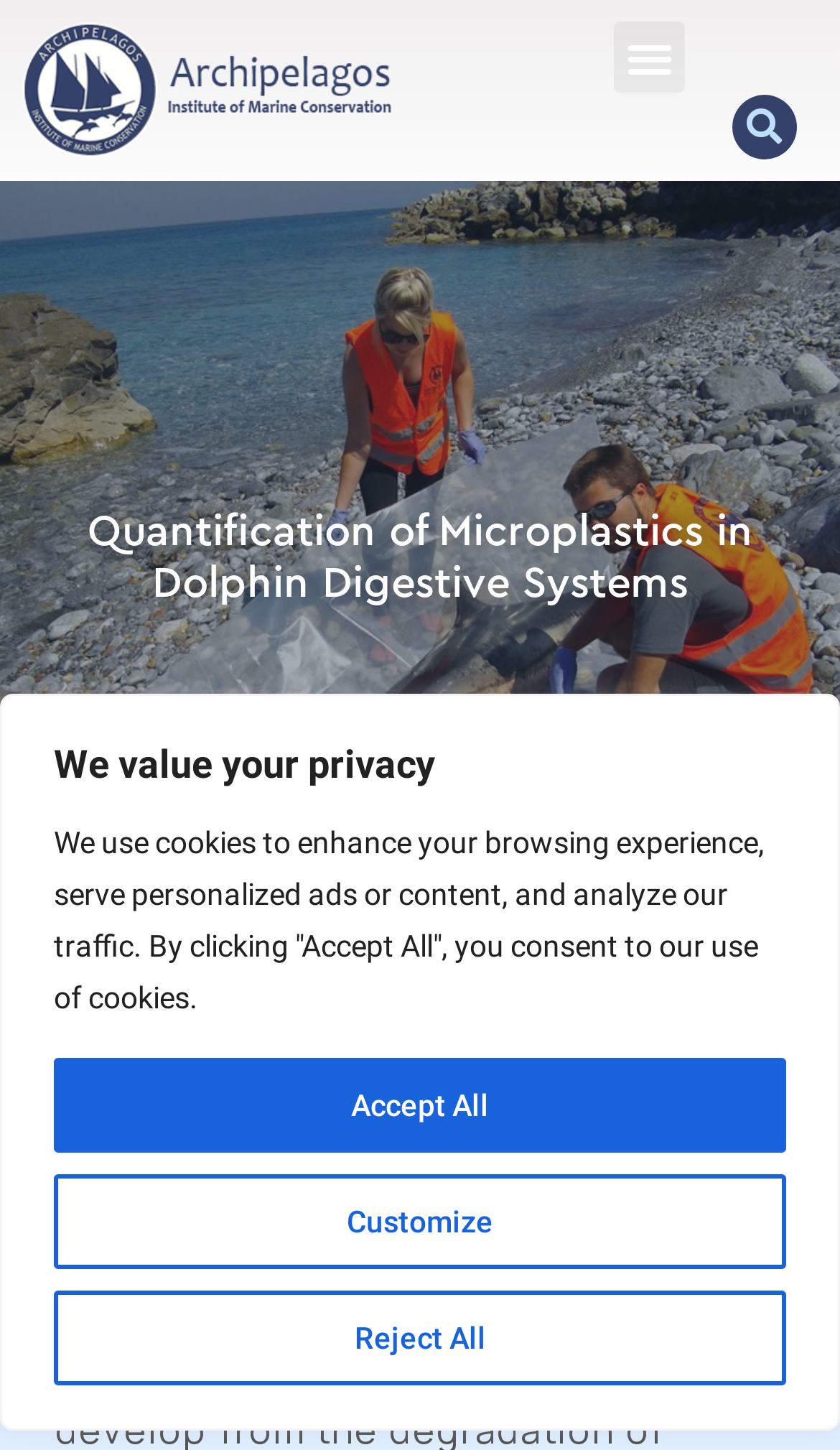How many buttons are there in the cookie consent section?
Provide a well-explained and detailed answer to the question.

The cookie consent section has three buttons: Customize, Reject All, and Accept All. These buttons are used to manage cookie preferences.